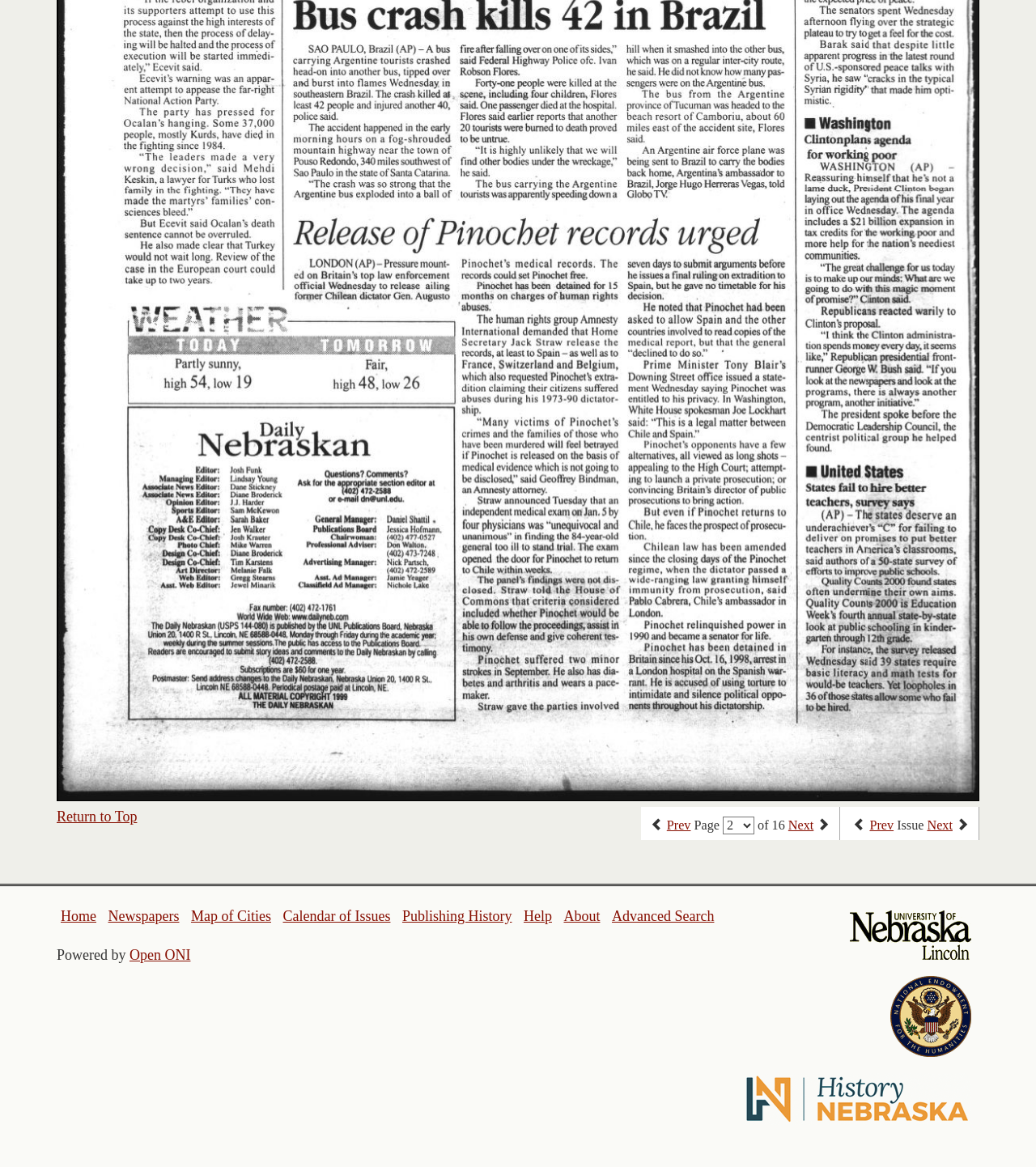Examine the image and give a thorough answer to the following question:
How many navigation links are there?

I counted the number of links in the navigation section, which includes 'Return to Top', 'Previous page', 'Next page', 'Previous issue', 'Next issue', 'Home', 'Newspapers', 'Map of Cities', 'Calendar of Issues', 'Publishing History', 'Help', and 'About'.